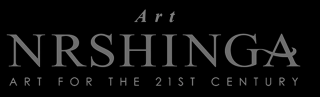What is the focus of the art showcased by NRSHINGA Art?
Provide a one-word or short-phrase answer based on the image.

Modern and abstract artistry